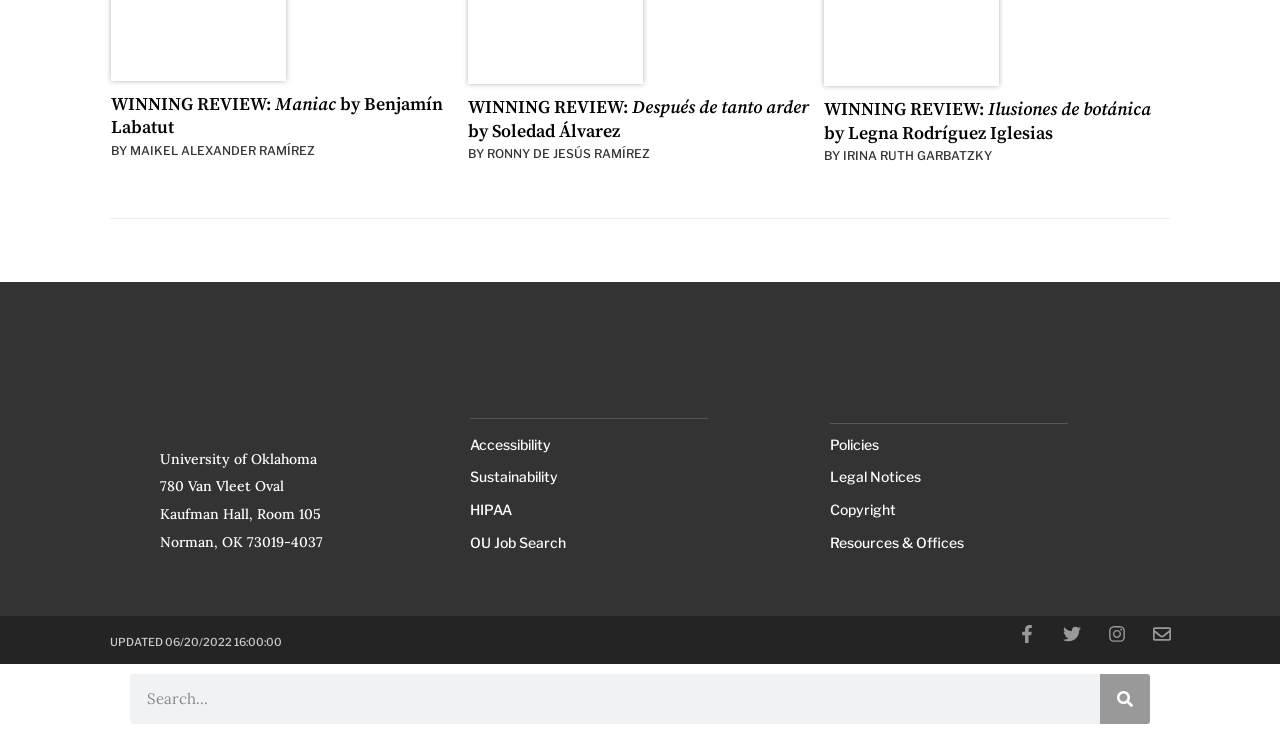Using the information in the image, give a comprehensive answer to the question: 
What is the name of the university?

I found the university name in the footer section, where it is written as 'University of Oklahoma'.